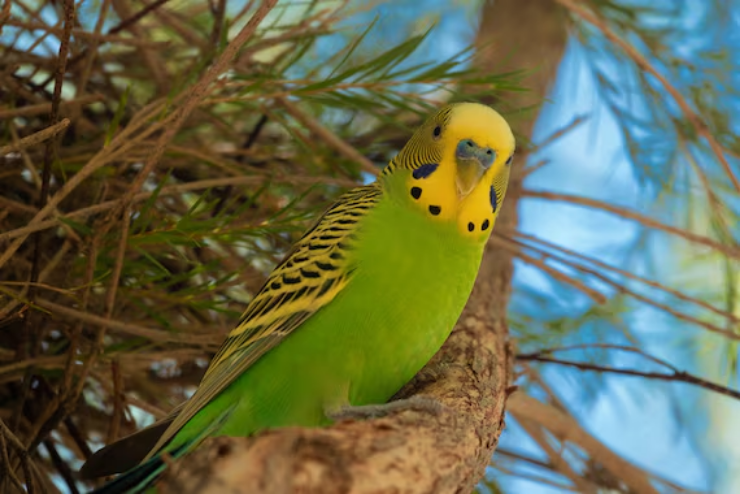Respond to the following query with just one word or a short phrase: 
What type of food do parakeets prefer?

Variety of foods